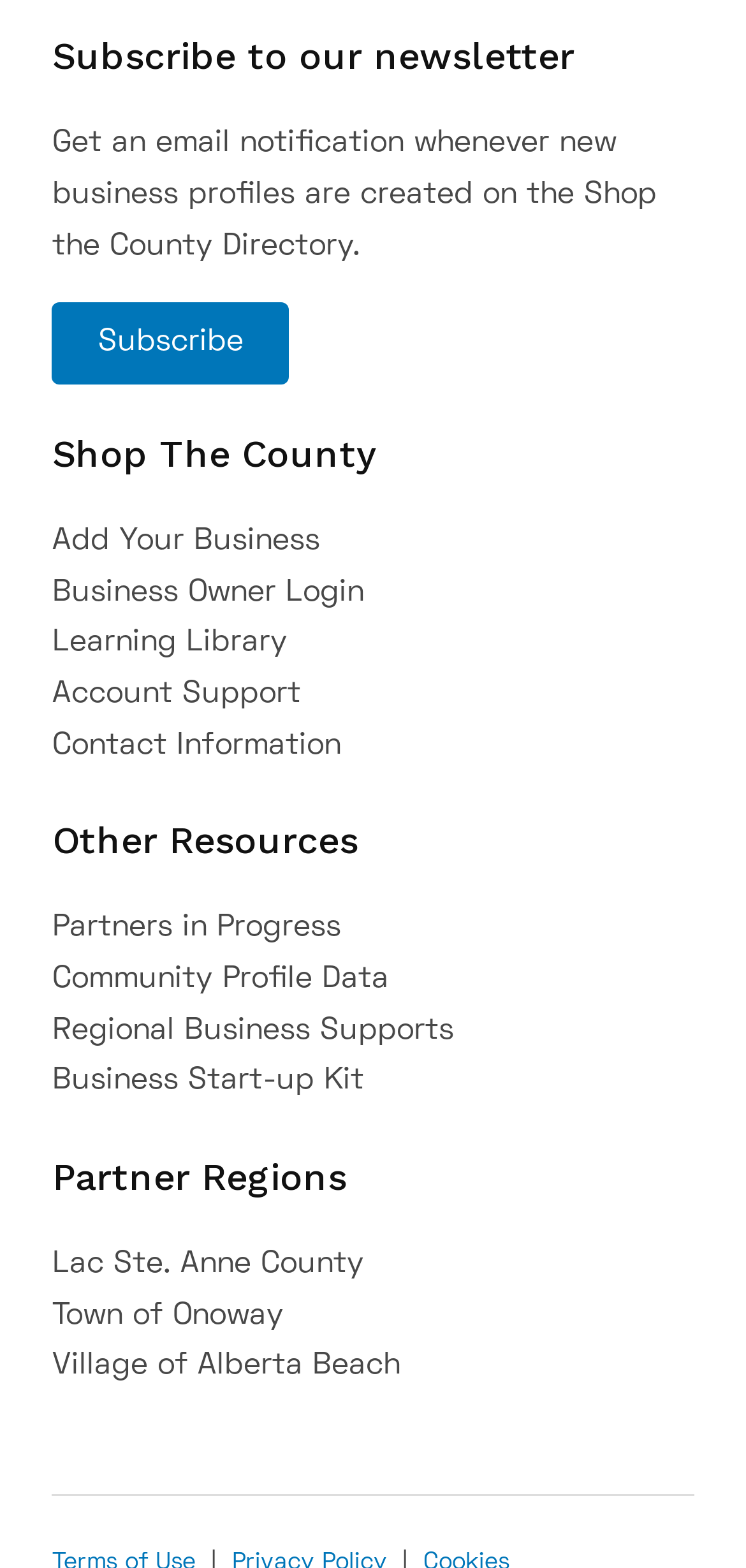Please find the bounding box coordinates of the element that must be clicked to perform the given instruction: "Login as a business owner". The coordinates should be four float numbers from 0 to 1, i.e., [left, top, right, bottom].

[0.07, 0.369, 0.488, 0.386]